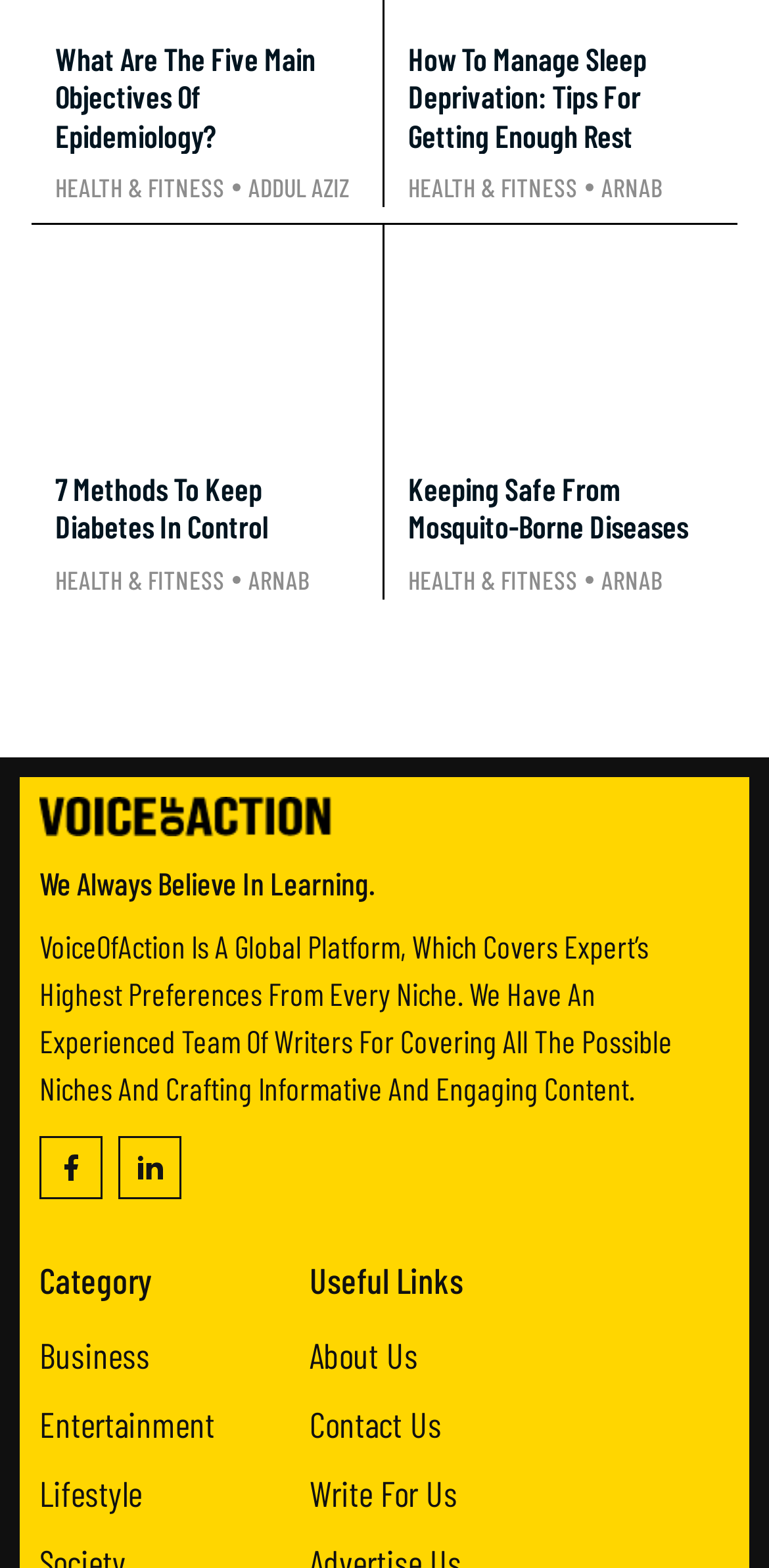Please give the bounding box coordinates of the area that should be clicked to fulfill the following instruction: "Read the article about managing sleep deprivation". The coordinates should be in the format of four float numbers from 0 to 1, i.e., [left, top, right, bottom].

[0.531, 0.025, 0.841, 0.098]